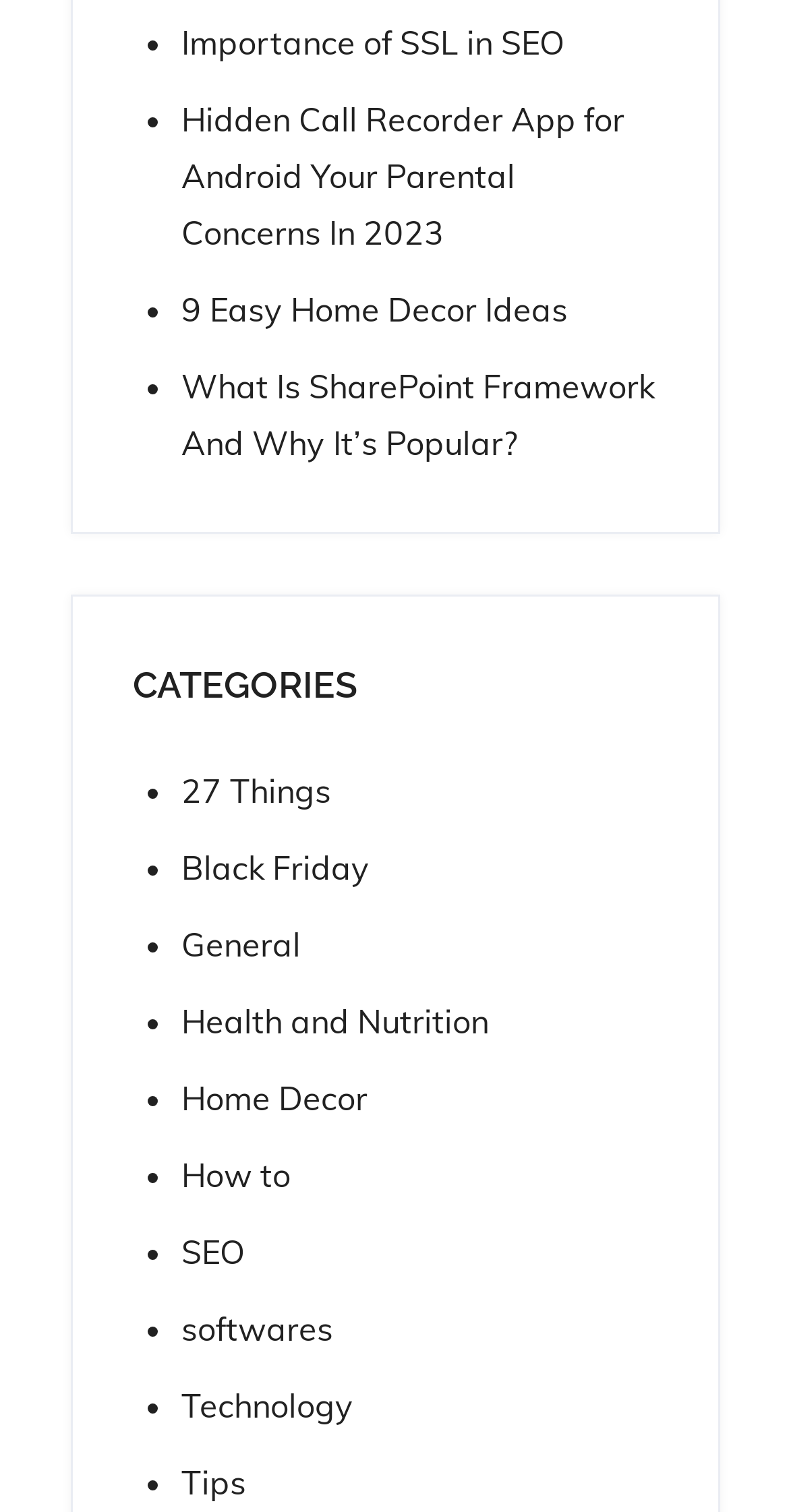Find the bounding box coordinates of the element's region that should be clicked in order to follow the given instruction: "View 9 Easy Home Decor Ideas". The coordinates should consist of four float numbers between 0 and 1, i.e., [left, top, right, bottom].

[0.229, 0.191, 0.719, 0.217]